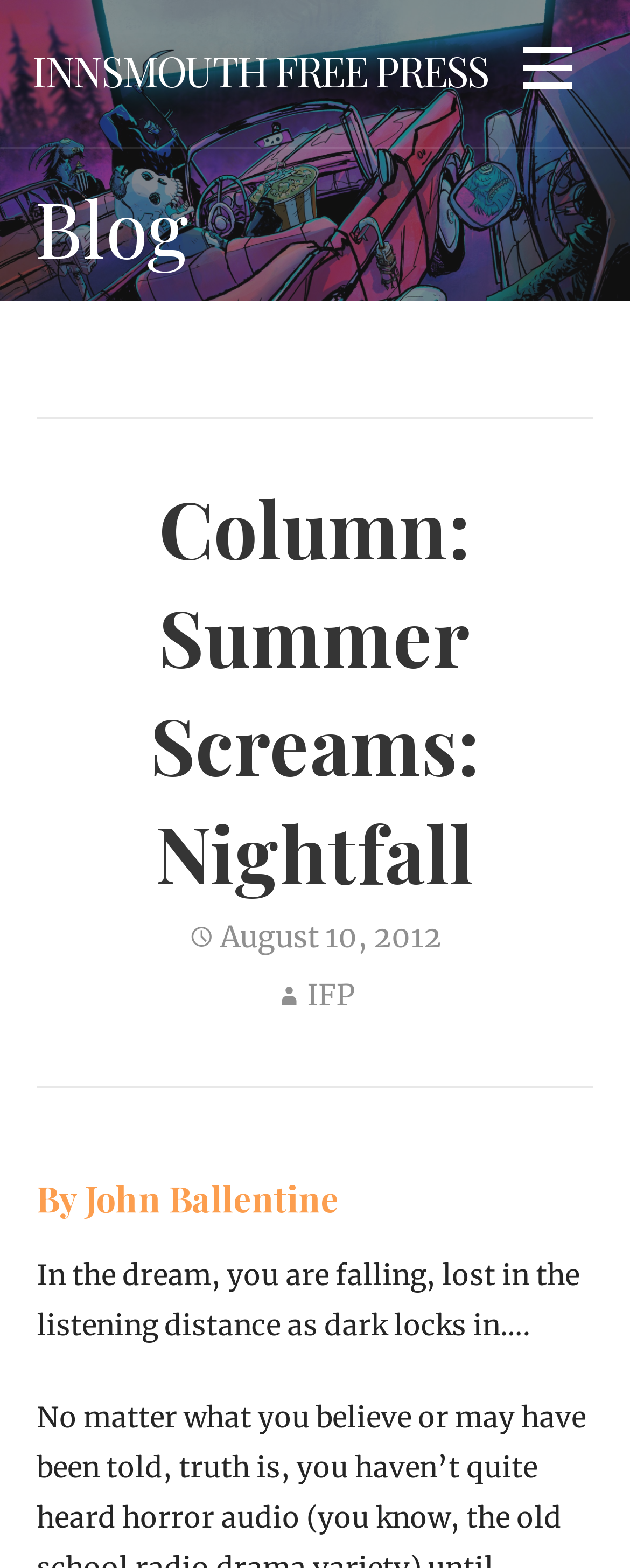Respond with a single word or phrase to the following question:
What is the date of the article?

August 10, 2012